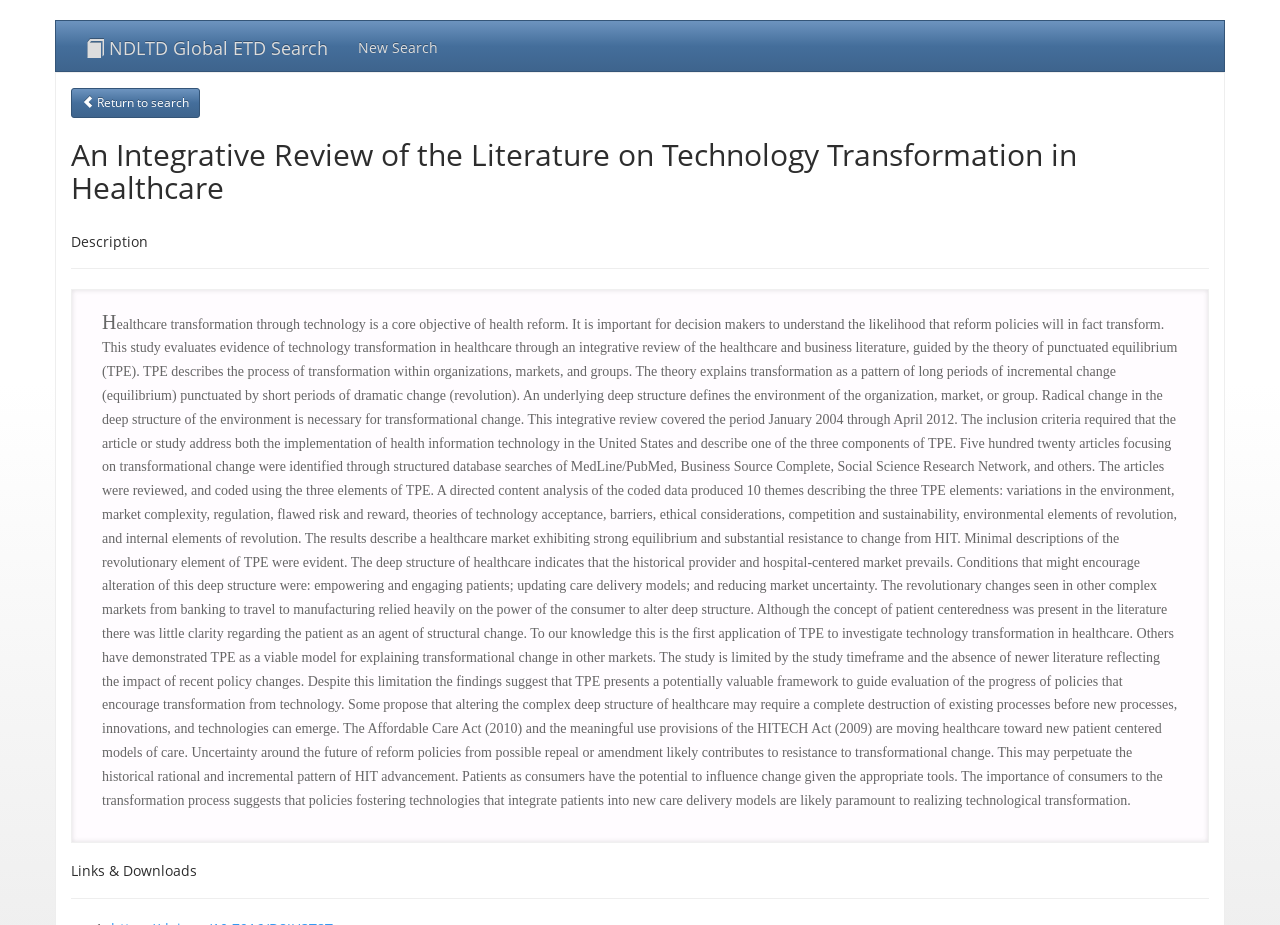How many links are there at the top of the webpage?
Using the image, respond with a single word or phrase.

3